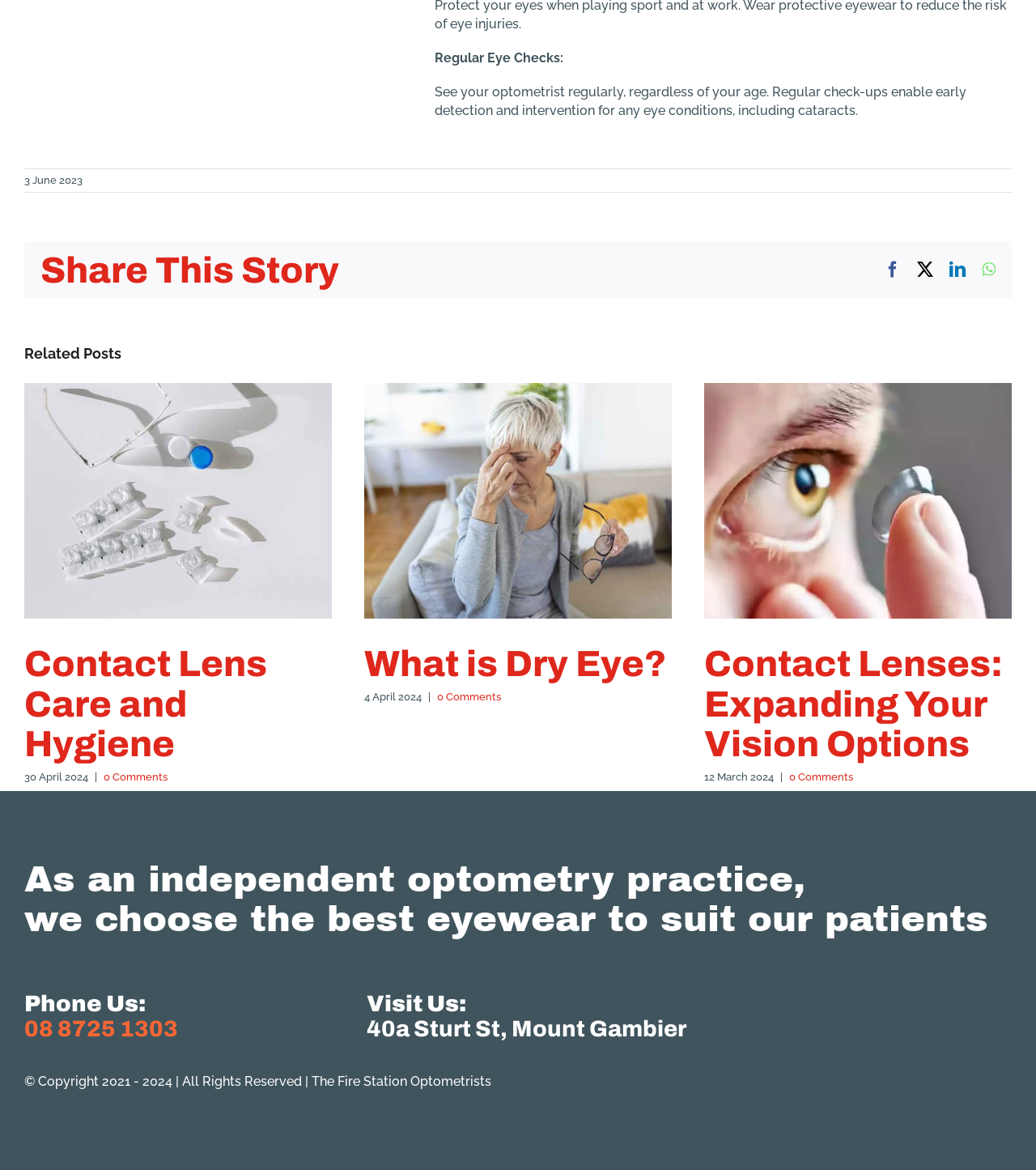What is the topic of the webpage?
Ensure your answer is thorough and detailed.

Based on the content of the webpage, including the heading 'Regular Eye Checks:' and the related posts about contact lenses and dry eye, it appears that the topic of the webpage is eye care and optometry.